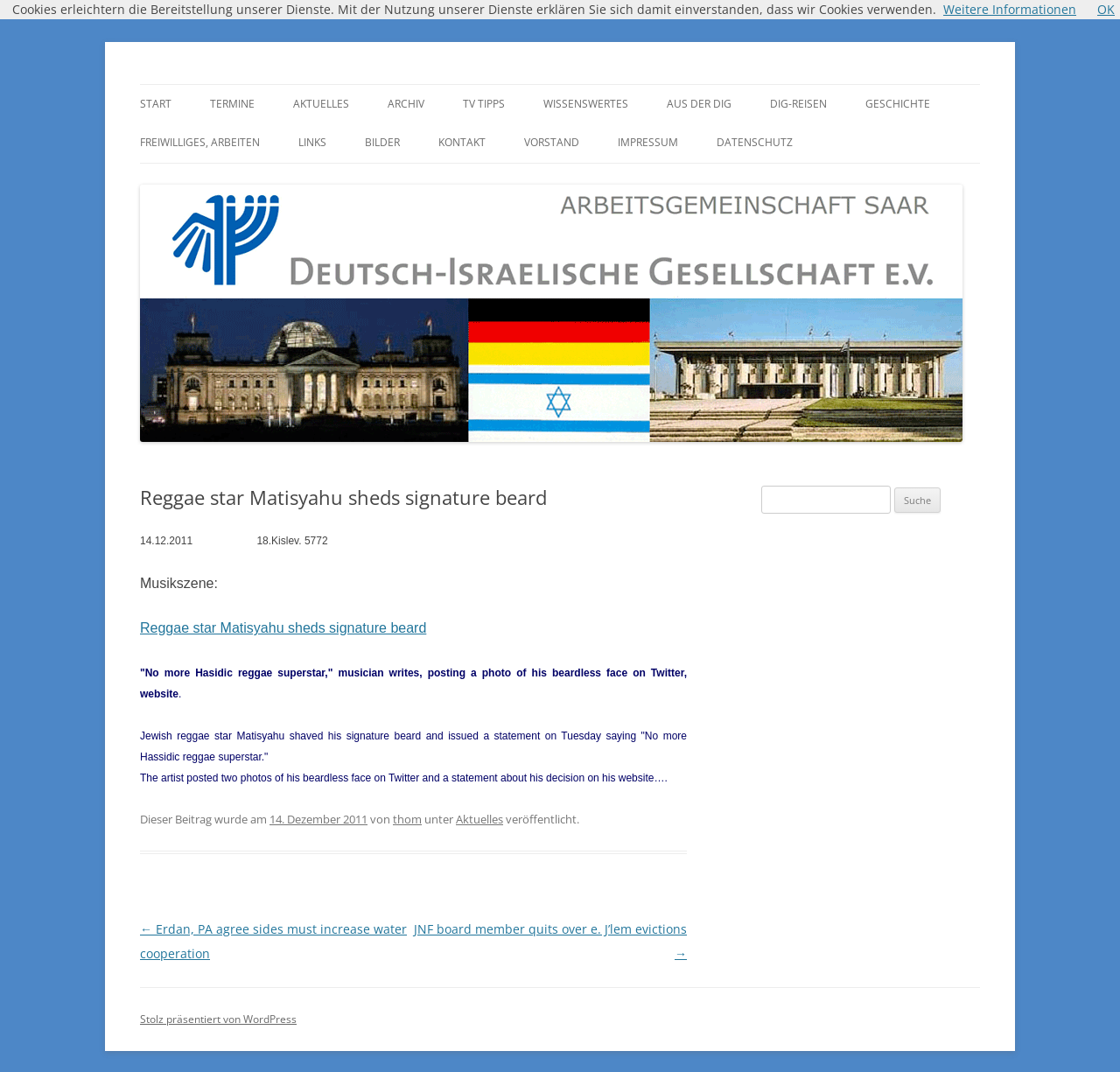Identify the bounding box coordinates necessary to click and complete the given instruction: "Click on the 'DIG Saar' link".

[0.125, 0.059, 0.212, 0.098]